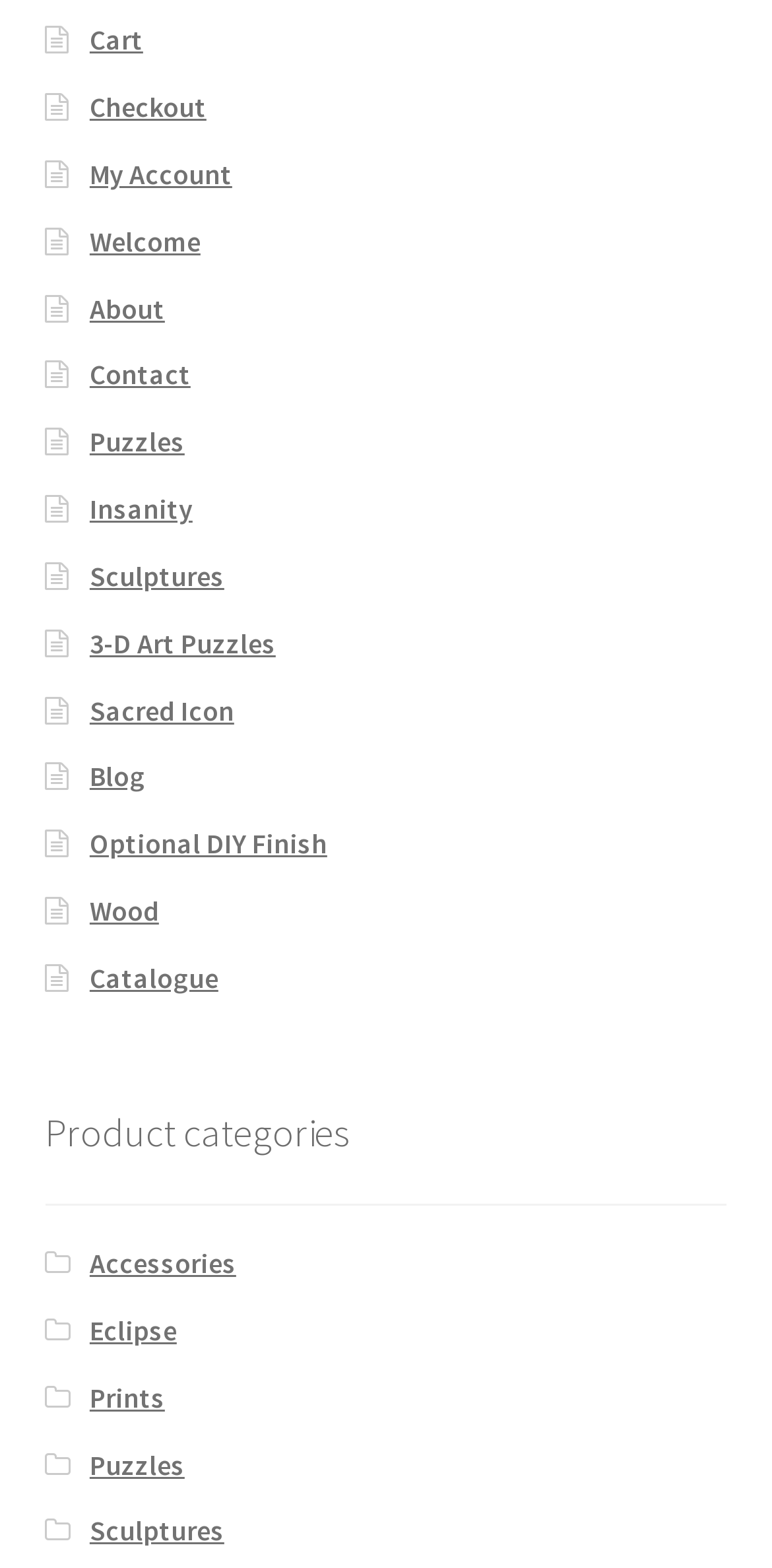Use a single word or phrase to respond to the question:
How many categories are listed?

15